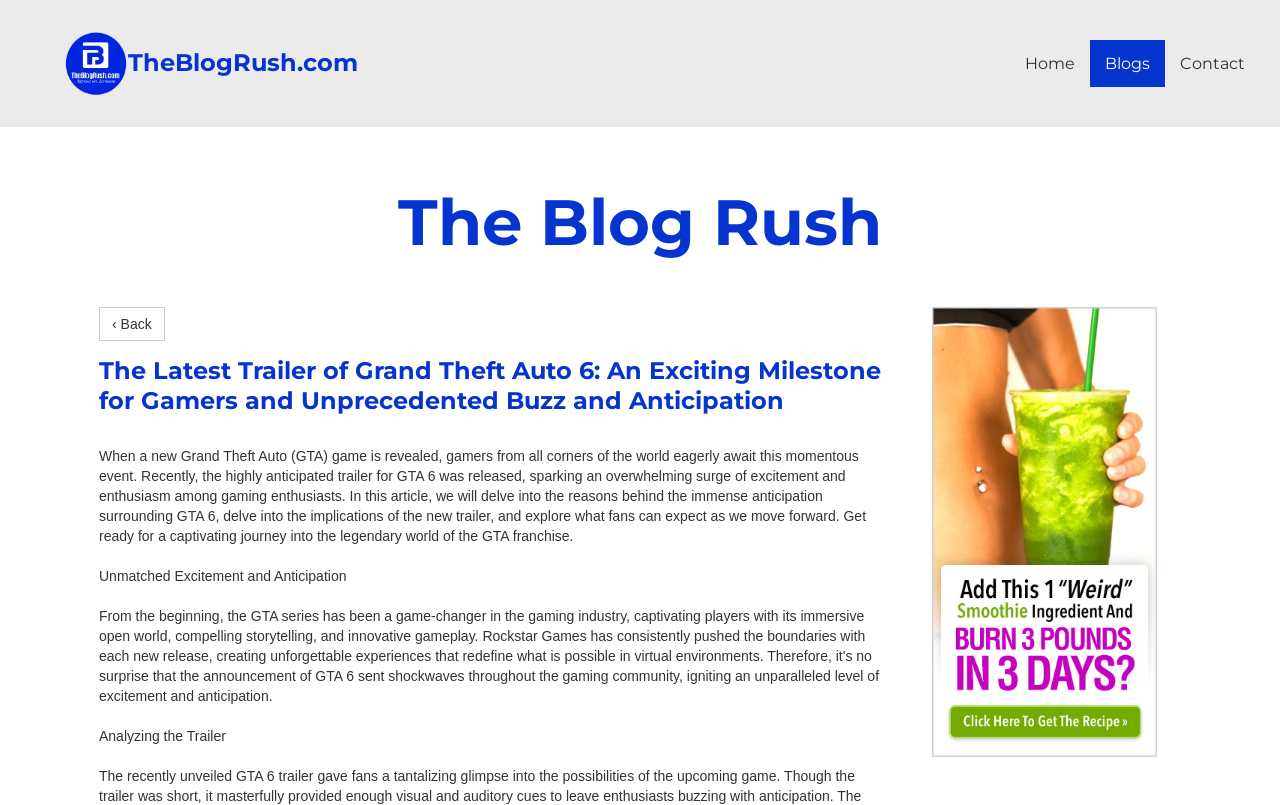Give the bounding box coordinates for this UI element: "Contact". The coordinates should be four float numbers between 0 and 1, arranged as [left, top, right, bottom].

[0.91, 0.05, 0.984, 0.108]